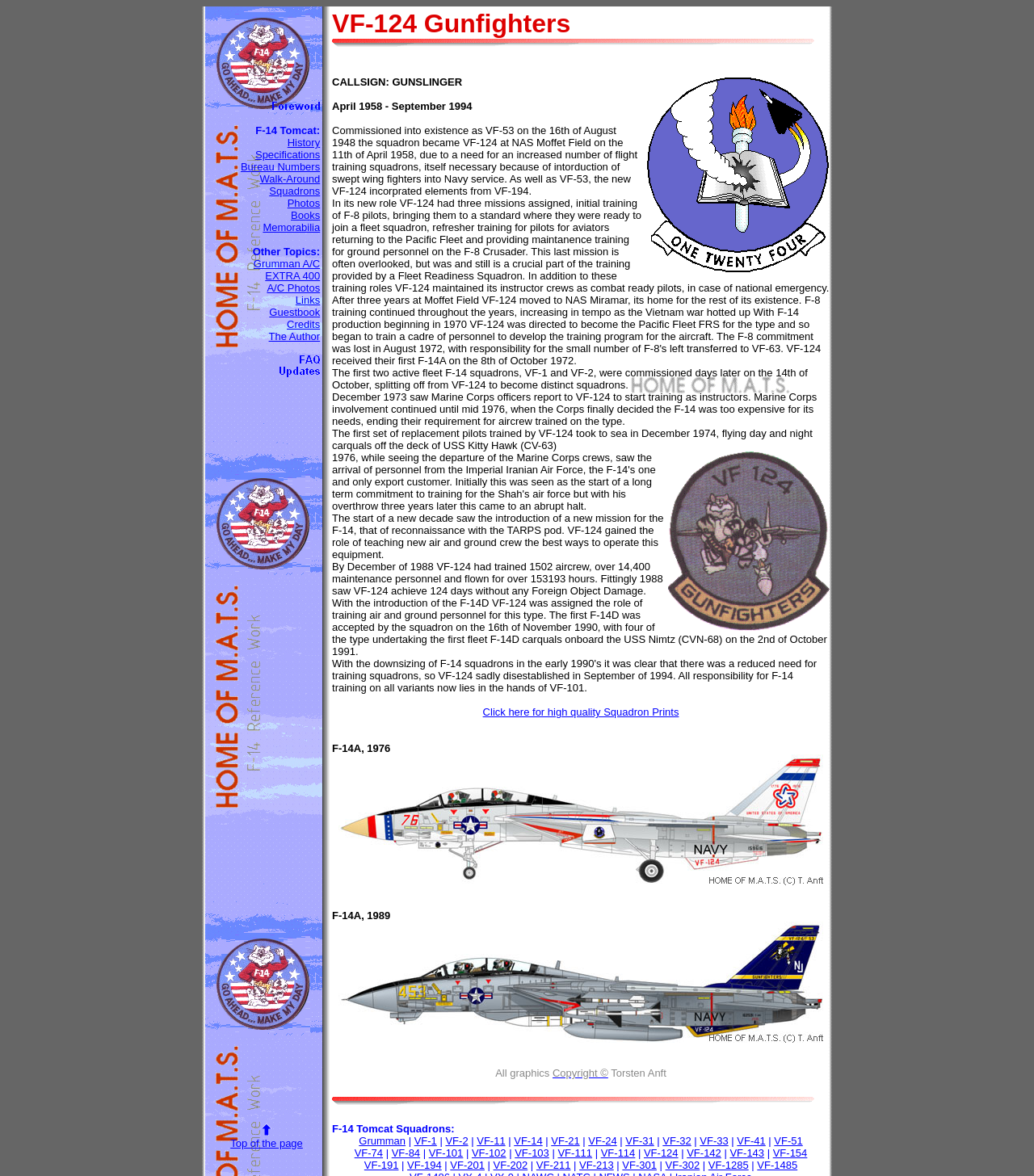Identify the bounding box coordinates of the element to click to follow this instruction: 'Click on the link to view F-14 Tomcat history'. Ensure the coordinates are four float values between 0 and 1, provided as [left, top, right, bottom].

[0.278, 0.116, 0.31, 0.126]